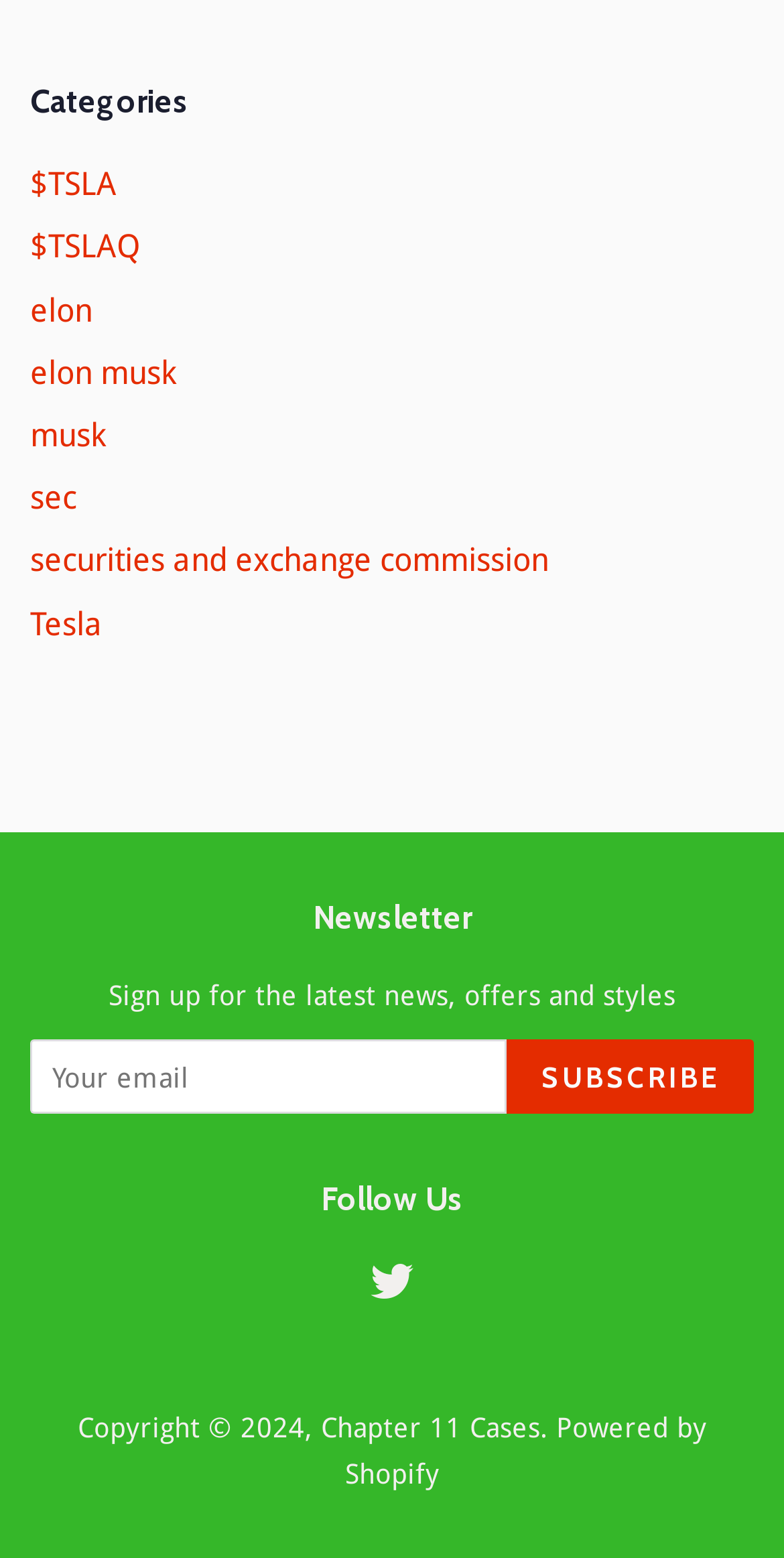What is the purpose of the textbox?
Based on the image, answer the question with as much detail as possible.

The textbox is located below the 'Newsletter' heading and has a label 'Your email', indicating that it is used to enter an email address, likely for subscription purposes.